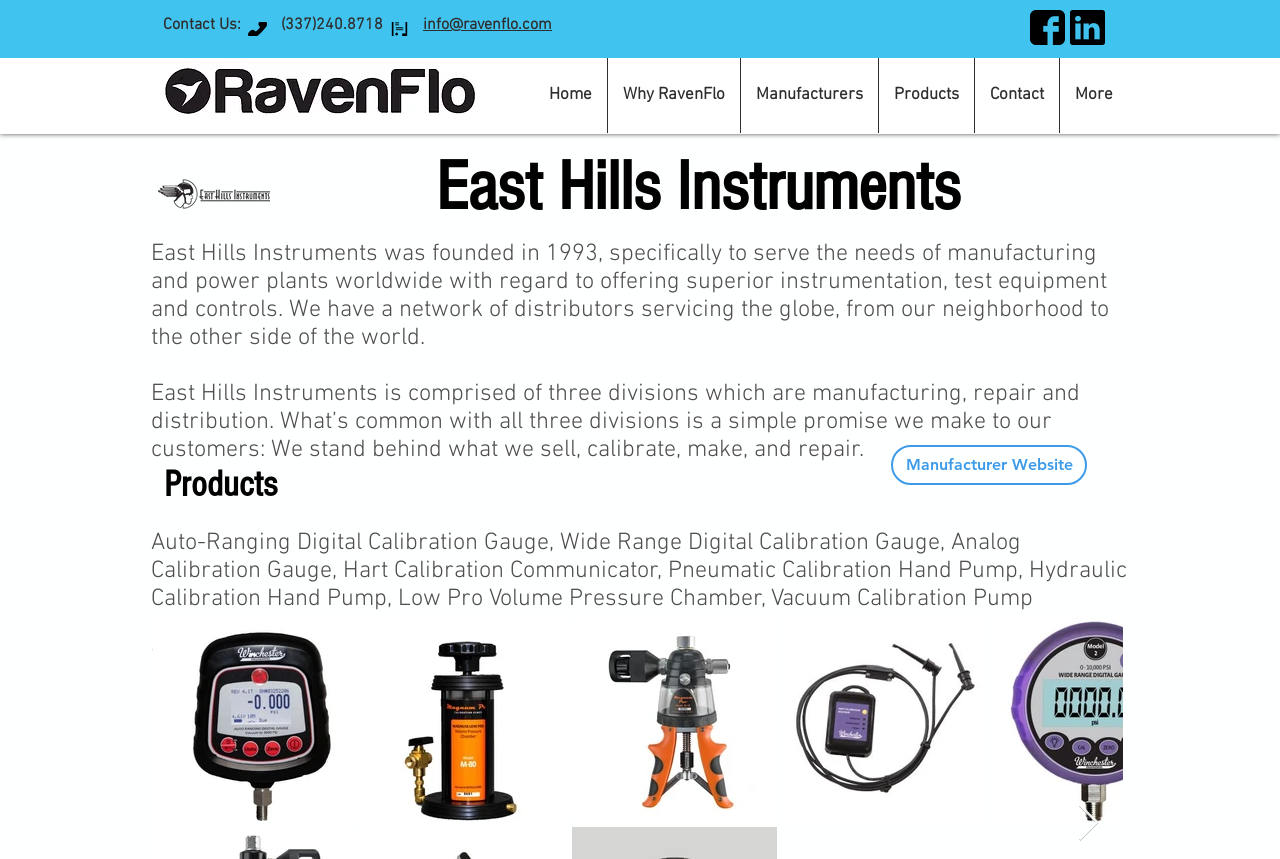Identify the bounding box coordinates of the element that should be clicked to fulfill this task: "Go to the 'Contact' page". The coordinates should be provided as four float numbers between 0 and 1, i.e., [left, top, right, bottom].

[0.761, 0.068, 0.827, 0.155]